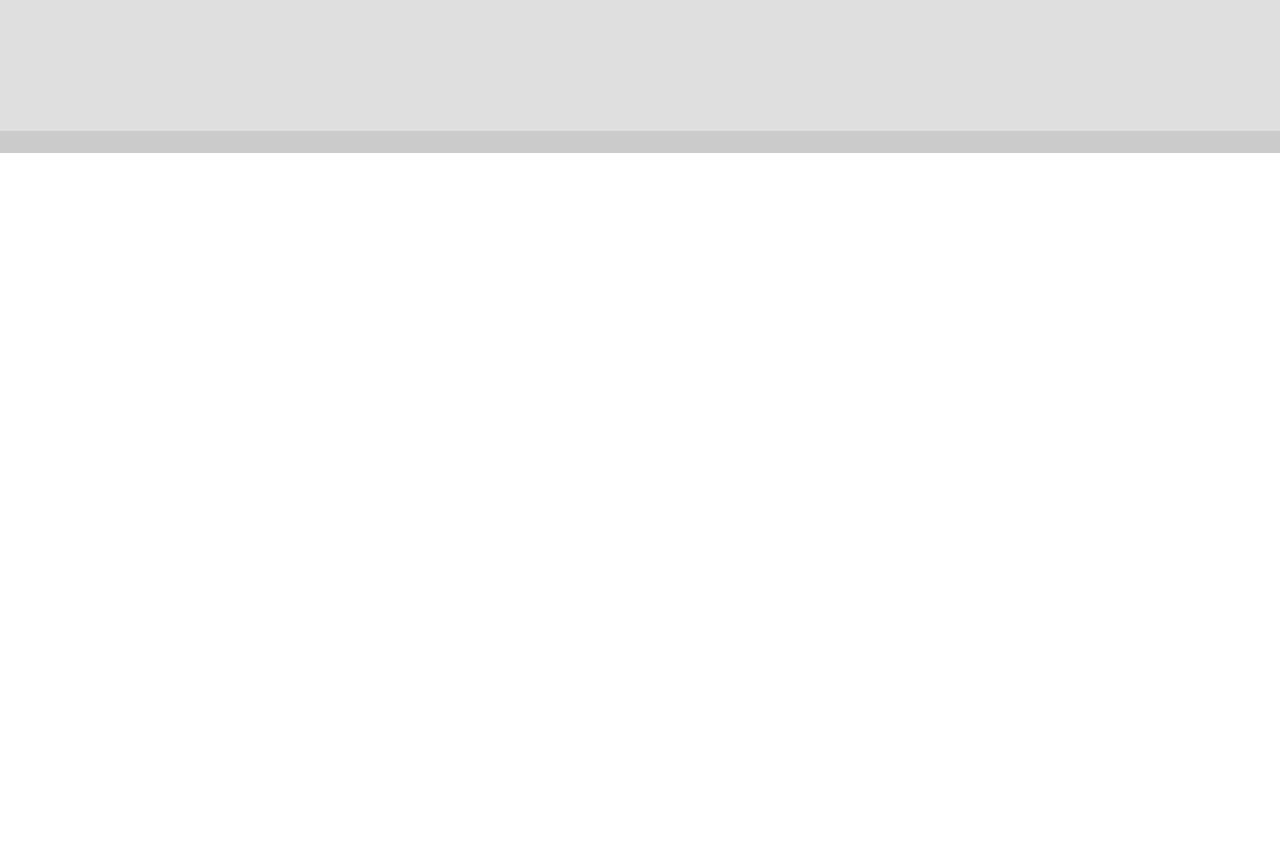What is the purpose of the form?
Answer the question with a single word or phrase by looking at the picture.

To request a demo